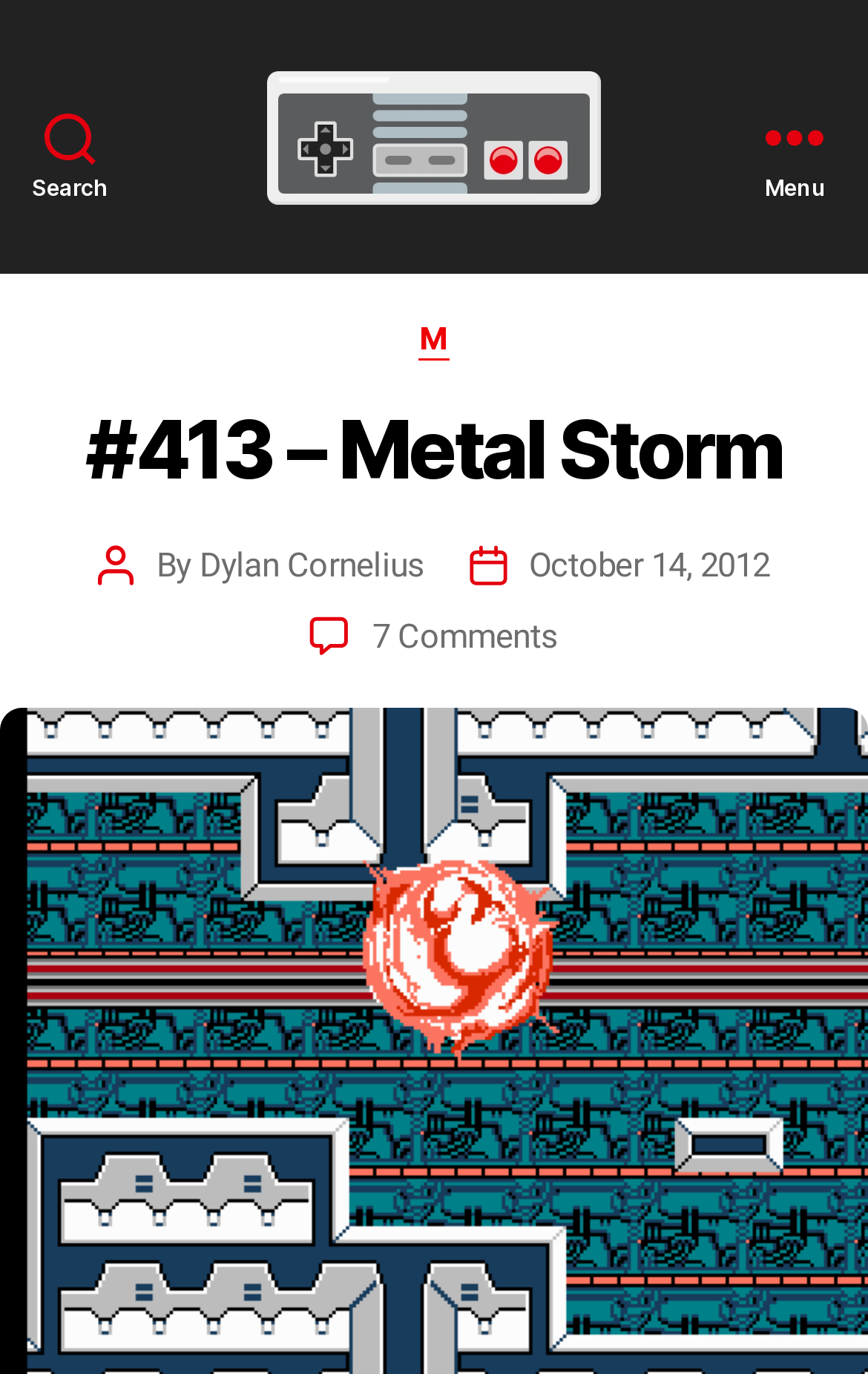Summarize the webpage comprehensively, mentioning all visible components.

The webpage is about a review of the NES game "Metal Storm". At the top left, there is a search button. Next to it, on the top center, is a link with an image of a NES controller logo, which is part of the "Questicle" brand. On the top right, there is a menu button.

Below the top section, there is a header area that spans the entire width of the page. Within this header, there is a link with the letter "M" on the left, followed by a heading that reads "#413 – Metal Storm" in the center. To the right of the heading, there is a text "By" followed by a link to the author's name, "Dylan Cornelius". Further to the right, there is a link to the publication date, "October 14, 2012", and finally, a link to the comments section, "7 Comments on #413 – Metal Storm".

The main content of the webpage, which is not shown in the accessibility tree, is likely to be a review of the game "Metal Storm", as hinted by the meta description.